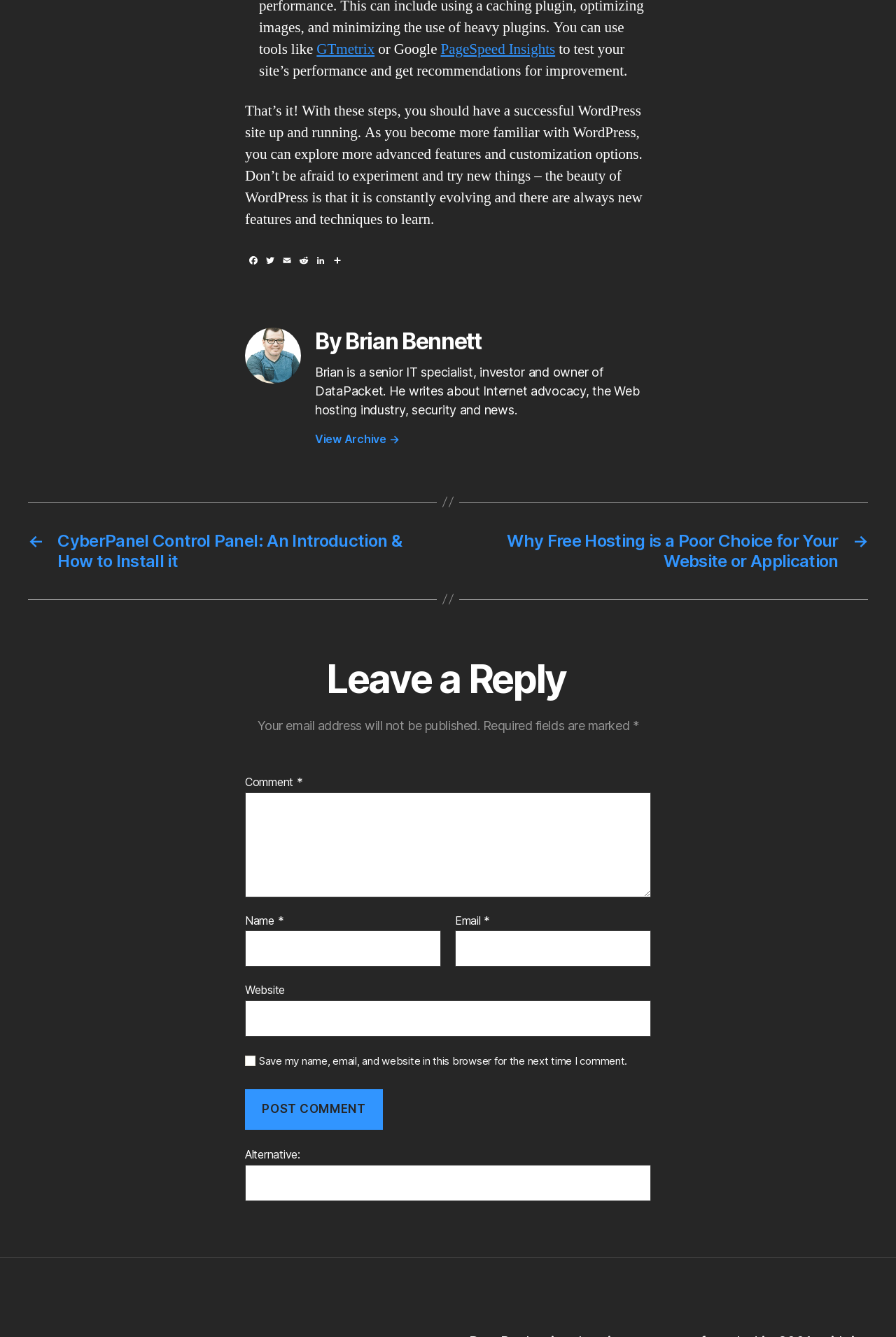Identify the bounding box coordinates of the section to be clicked to complete the task described by the following instruction: "Enter a comment". The coordinates should be four float numbers between 0 and 1, formatted as [left, top, right, bottom].

[0.273, 0.593, 0.727, 0.671]